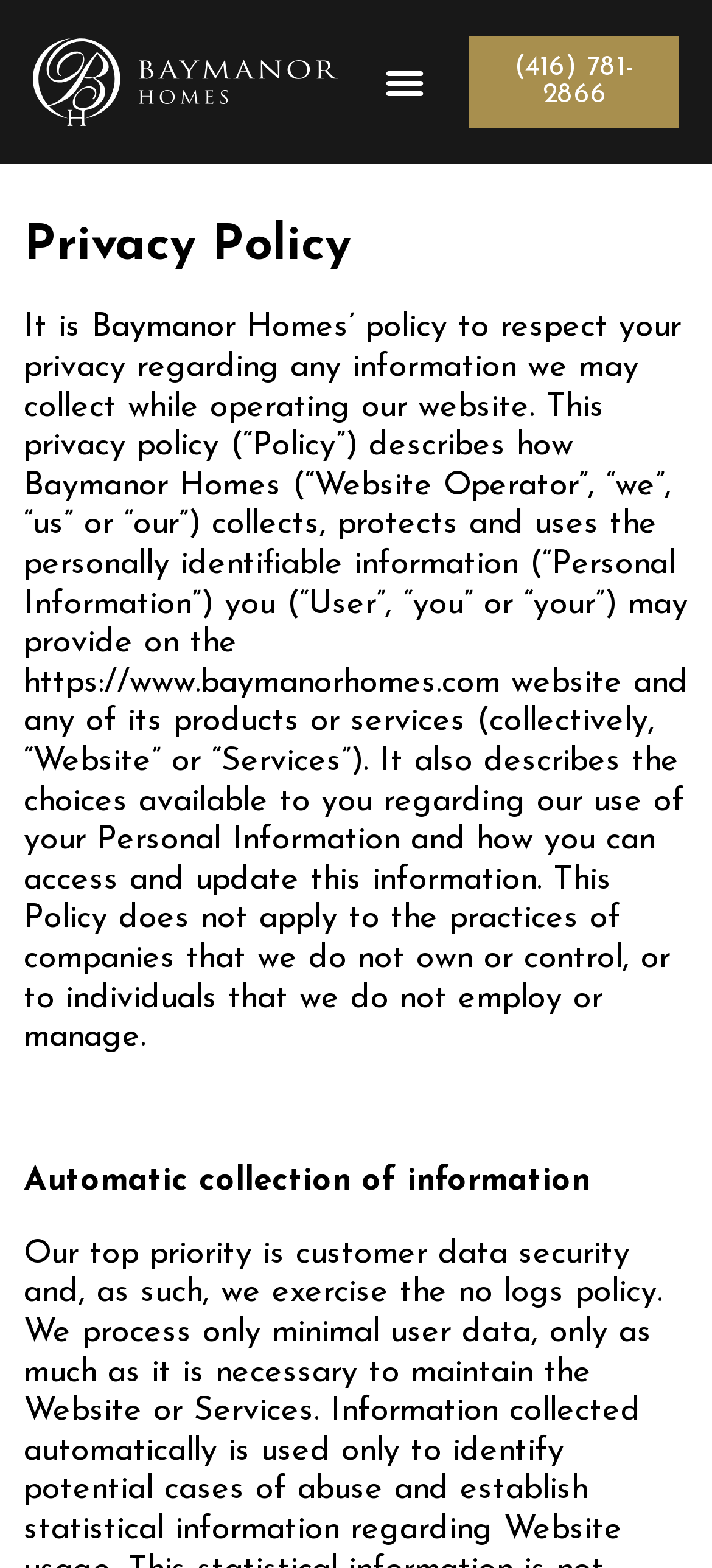Create a full and detailed caption for the entire webpage.

The webpage is about Baymanor Homes' privacy policy. At the top left corner, there is a Baymanor Homes logo, which is an image linked to the website's homepage. Next to the logo, on the top right corner, there is a menu toggle button. 

On the top right side of the page, there is a phone number, (416) 781-2866, which is a clickable link. Below the phone number, there is a heading that reads "Privacy Policy" in a prominent font size. 

The main content of the page is a long paragraph that explains Baymanor Homes' privacy policy in detail. It describes how the company collects, protects, and uses personal information, and the choices available to users regarding the use of their personal information. 

Below the main paragraph, there is a small gap, and then another heading that reads "Automatic collection of information".